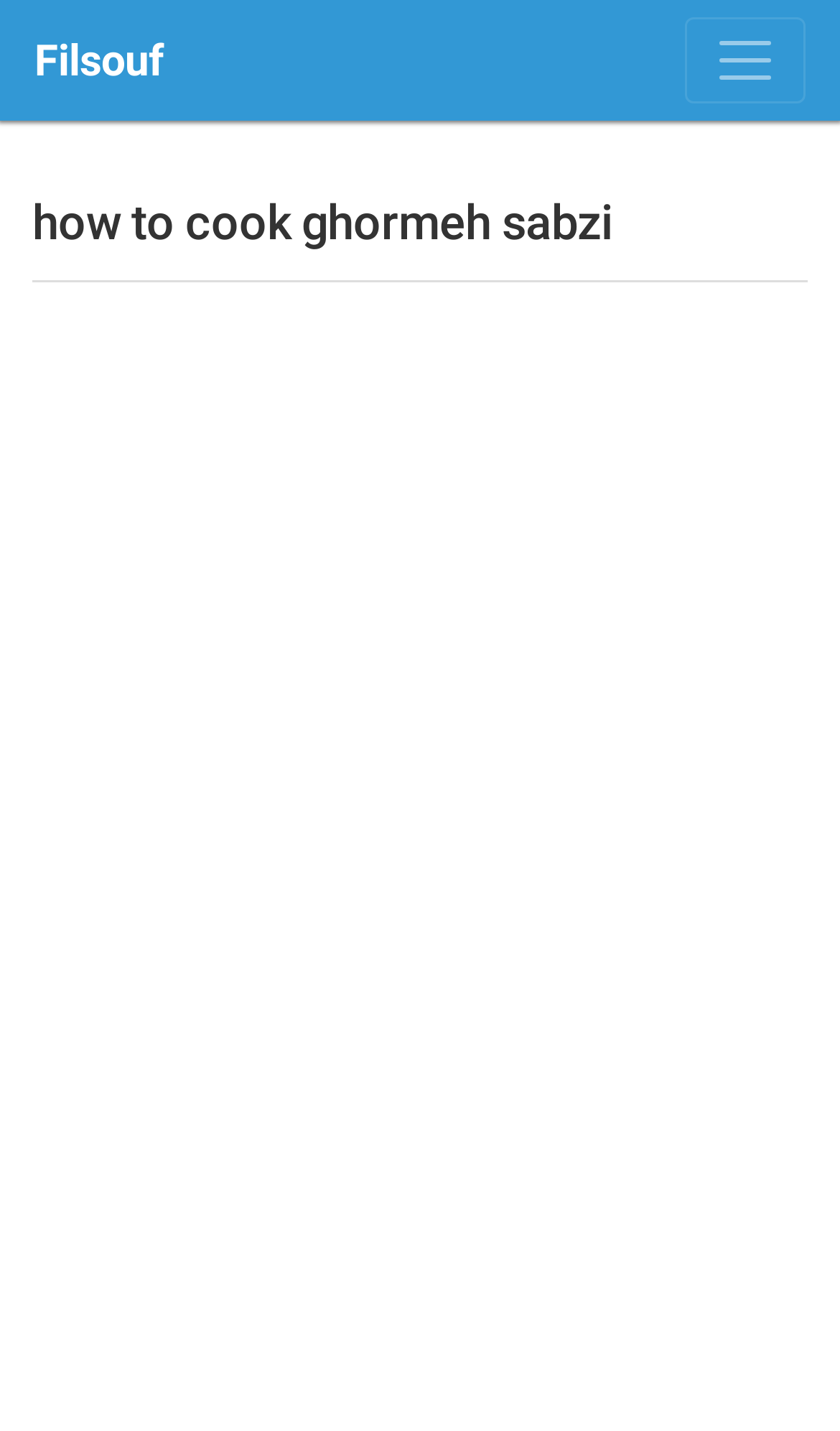Identify the bounding box of the HTML element described here: "Filsouf". Provide the coordinates as four float numbers between 0 and 1: [left, top, right, bottom].

[0.041, 0.014, 0.195, 0.071]